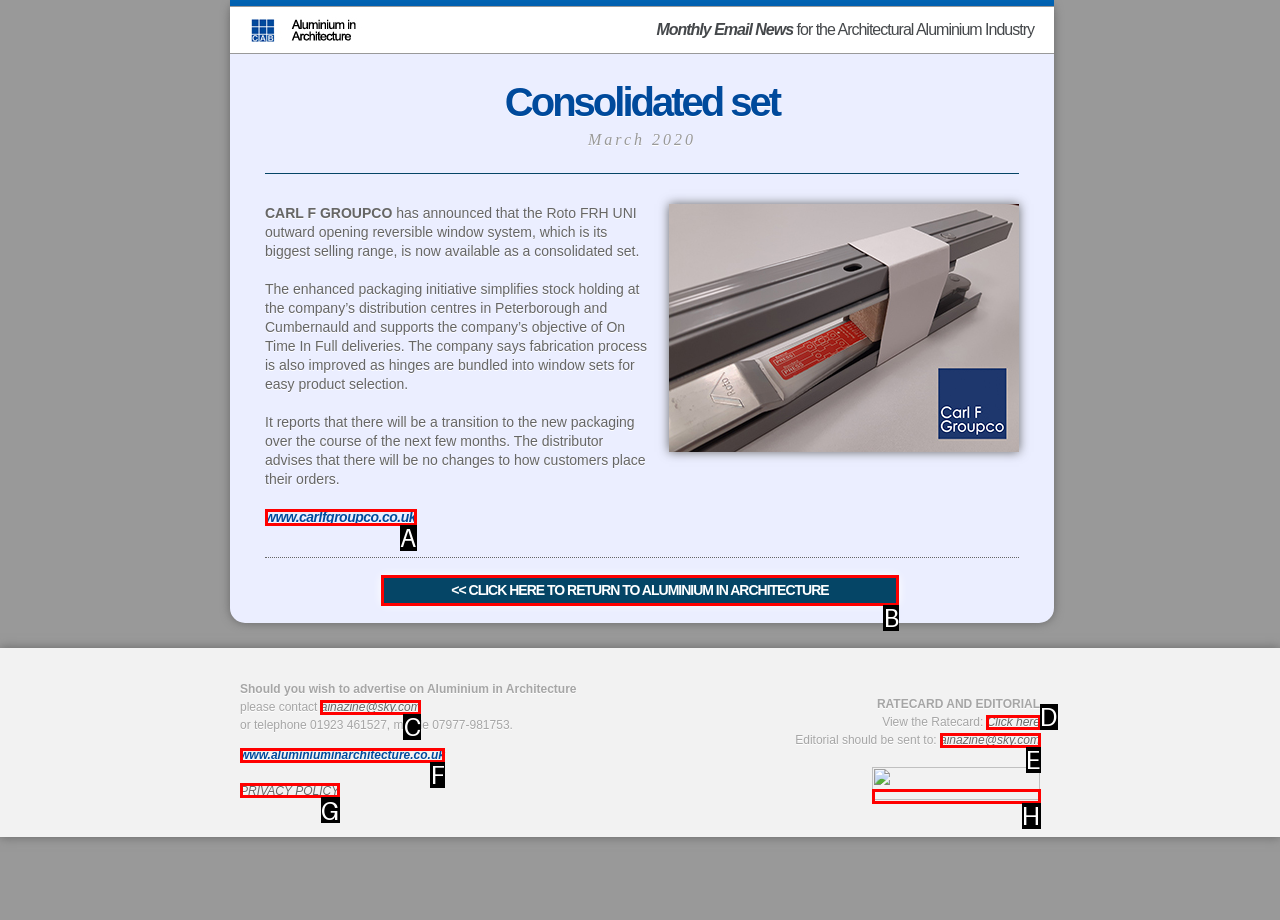Specify the letter of the UI element that should be clicked to achieve the following: View the privacy policy
Provide the corresponding letter from the choices given.

G